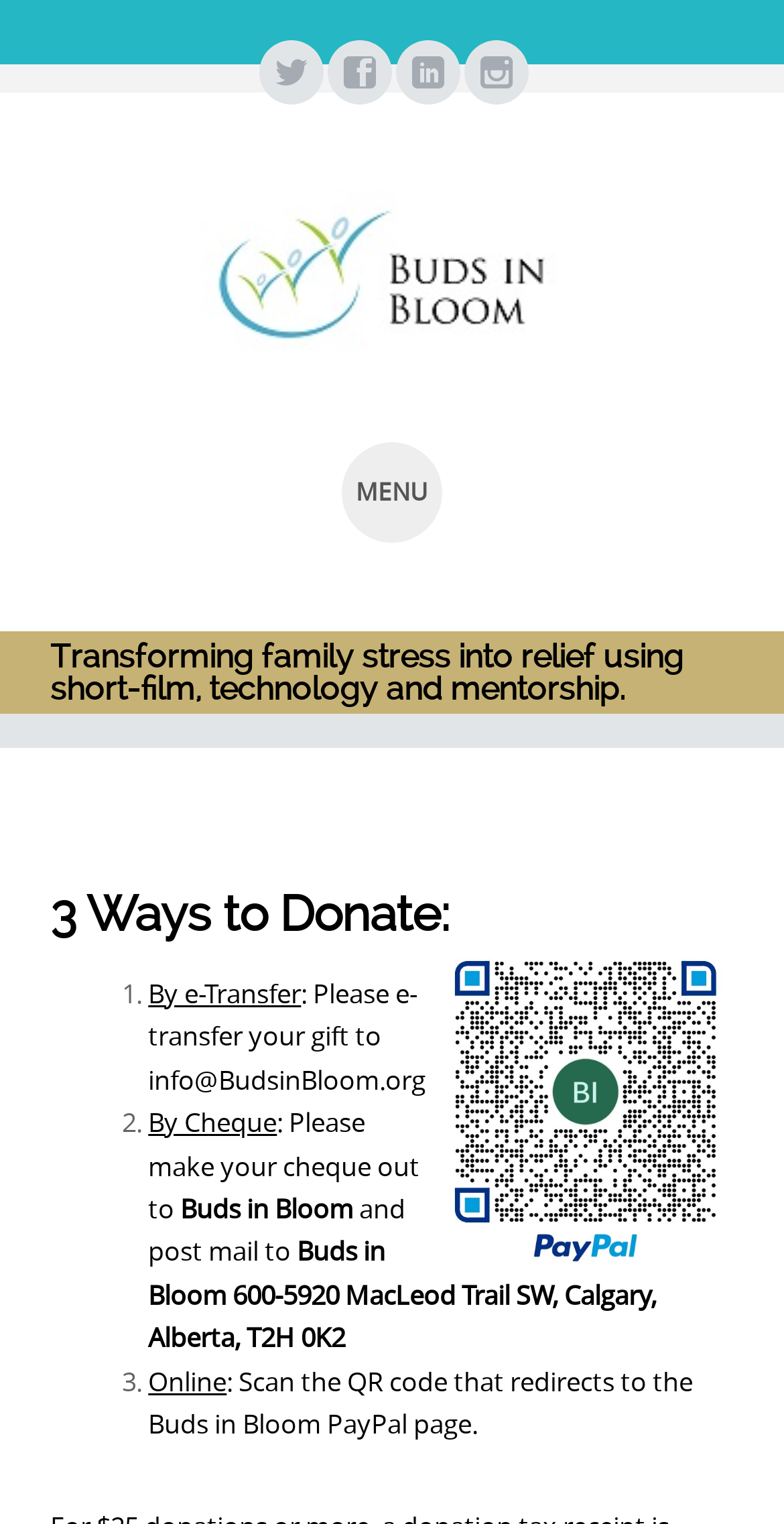Show the bounding box coordinates for the HTML element described as: "title="Buds in Bloom"".

[0.218, 0.103, 0.782, 0.263]